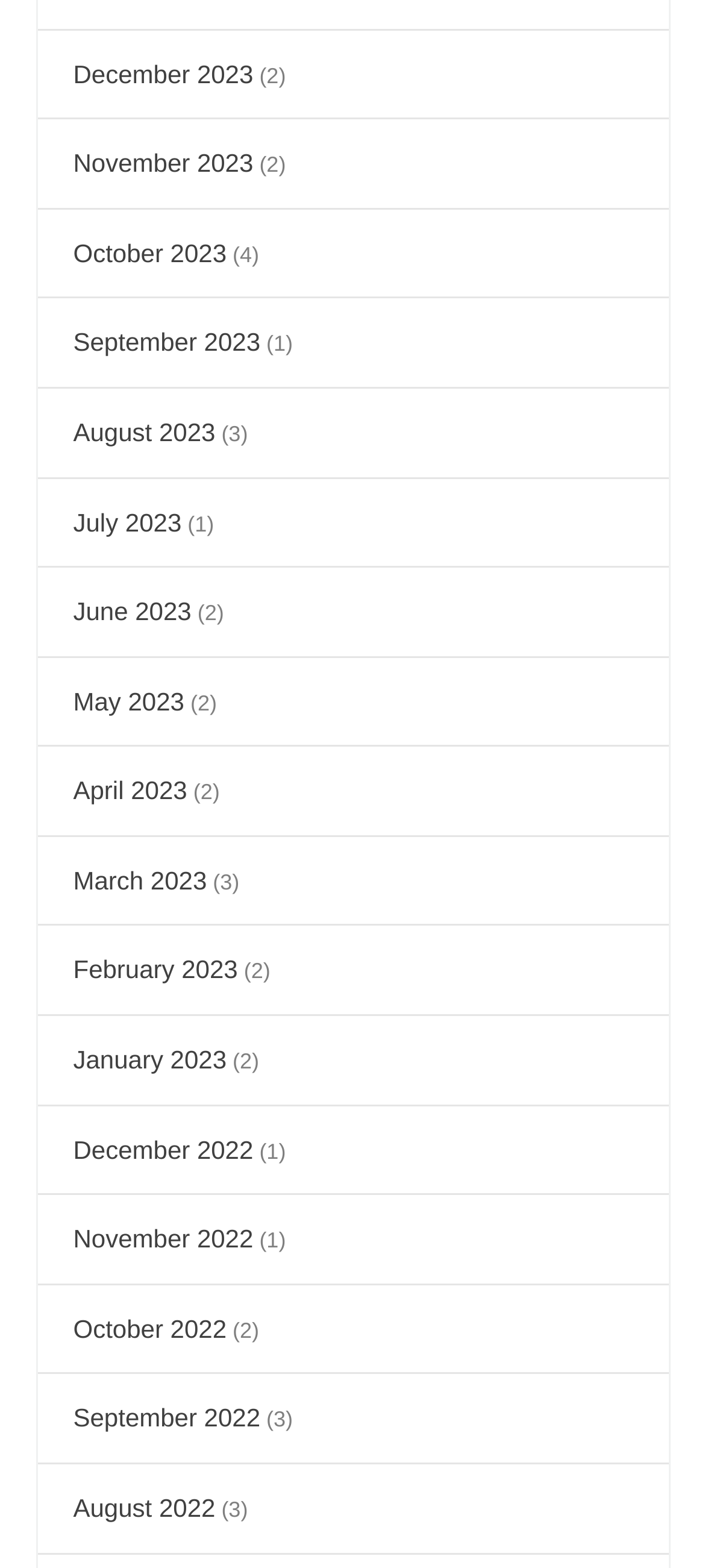Identify the bounding box coordinates for the region to click in order to carry out this instruction: "View August 2022". Provide the coordinates using four float numbers between 0 and 1, formatted as [left, top, right, bottom].

[0.104, 0.952, 0.305, 0.971]